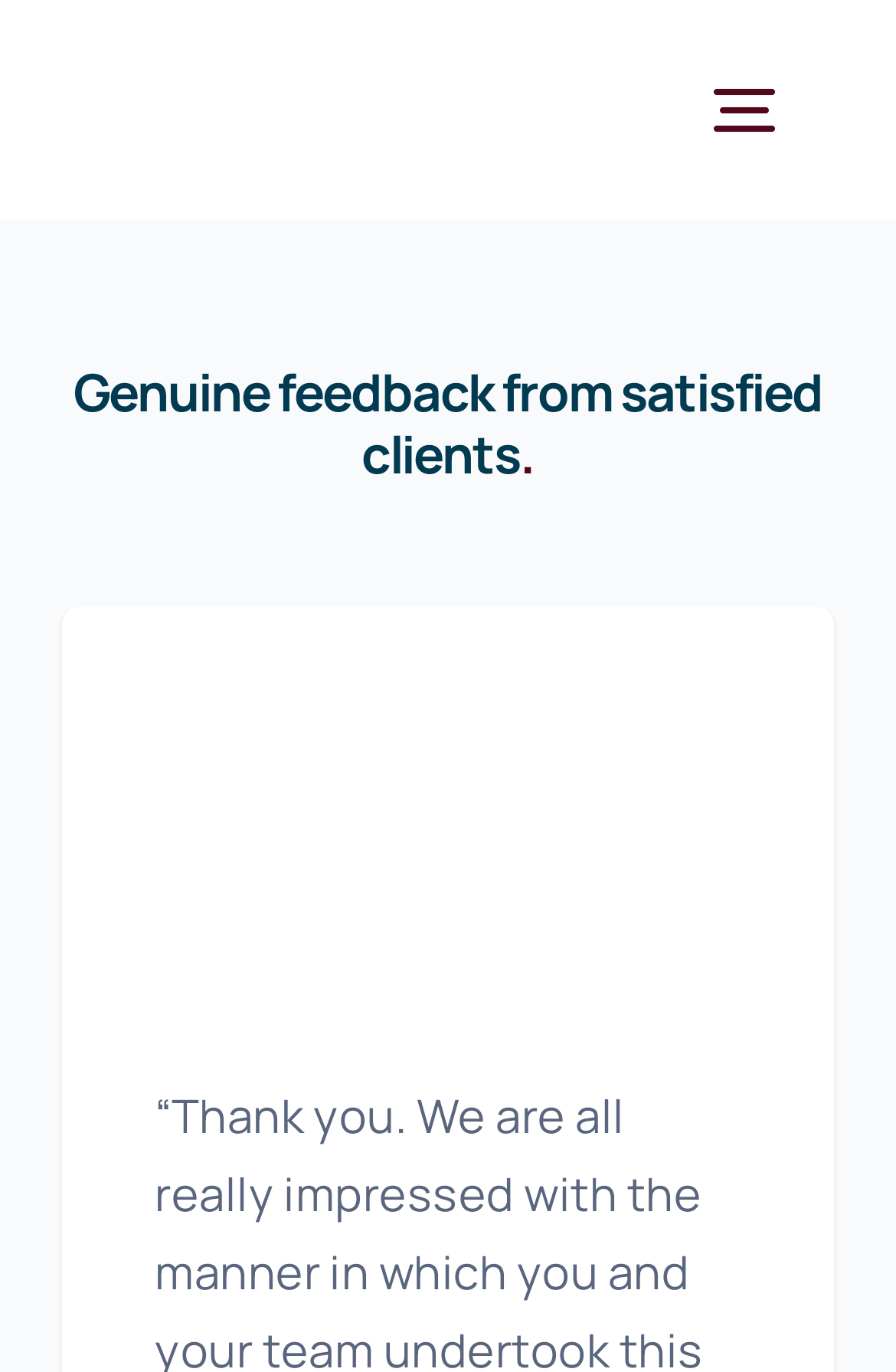For the following element description, predict the bounding box coordinates in the format (top-left x, top-left y, bottom-right x, bottom-right y). All values should be floating point numbers between 0 and 1. Description: aria-label="avada-accountant-logo-@2x"

[0.077, 0.034, 0.483, 0.079]